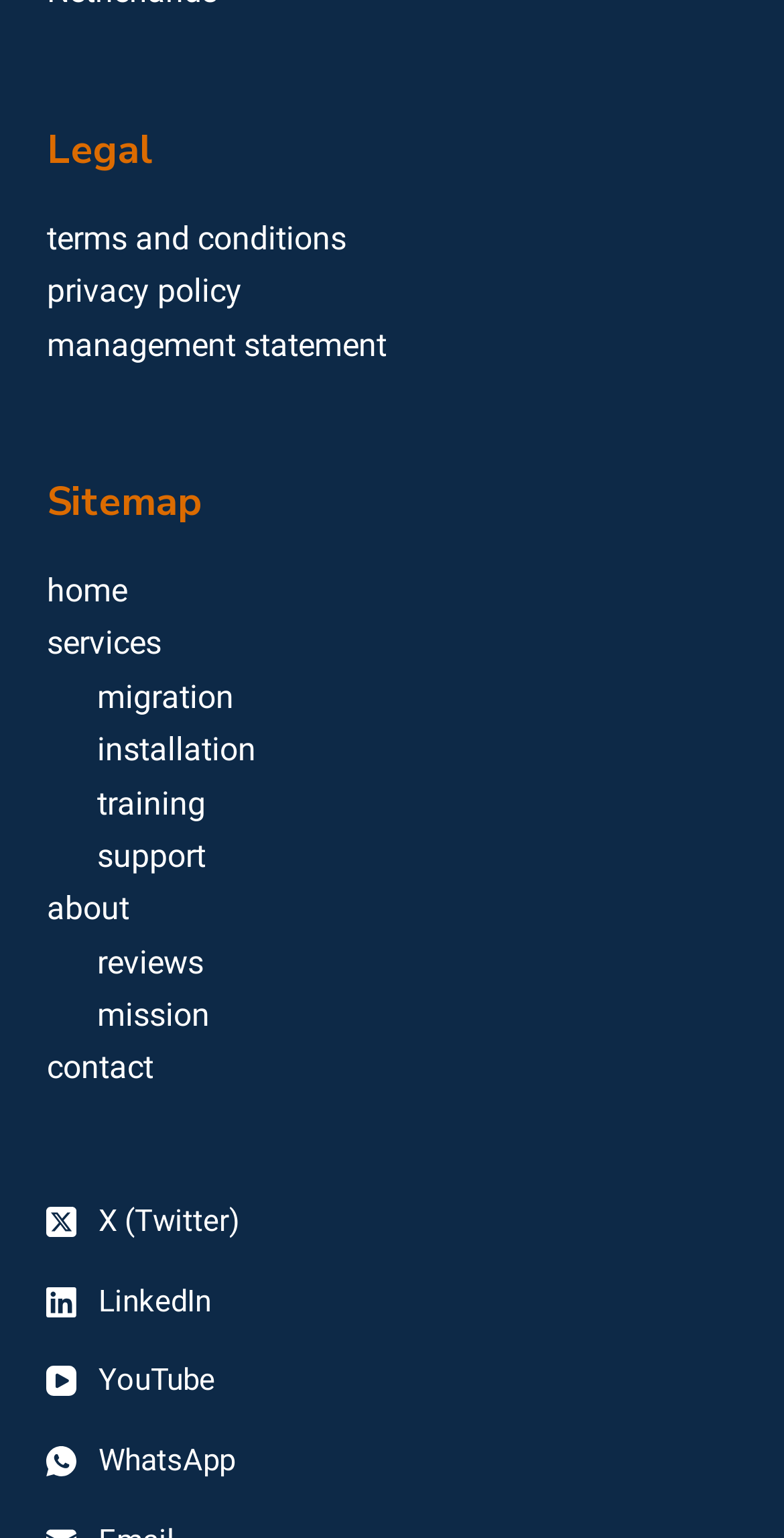Provide a brief response to the question below using a single word or phrase: 
What is the first link under the 'Legal' heading?

terms and conditions